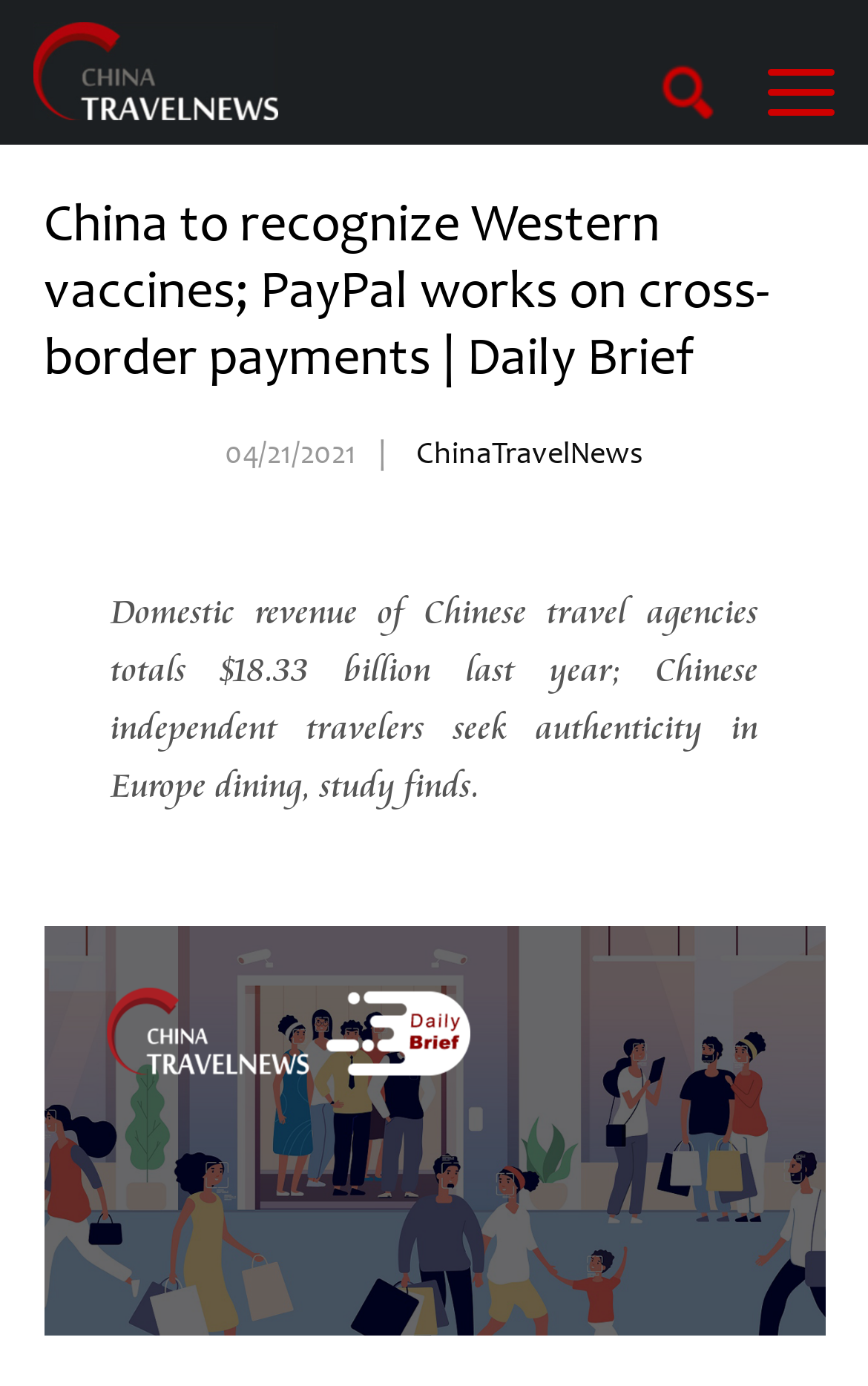Create a detailed summary of all the visual and textual information on the webpage.

The webpage appears to be a news article or a daily brief from China Travel News. At the top-left corner, there is a heading "China Travel News" with a corresponding link and image. Below this, there is a larger heading that reads "China to recognize Western vaccines; PayPal works on cross-border payments | Daily Brief". 

To the right of the larger heading, there is a date "04/21/2021" displayed. Further to the right, there is a link to "ChinaTravelNews". 

Below the date and link, there is a paragraph of text that summarizes the main content of the article. The text states that the domestic revenue of Chinese travel agencies totaled $18.33 billion last year, and that Chinese independent travelers are seeking authenticity in Europe dining, according to a study.